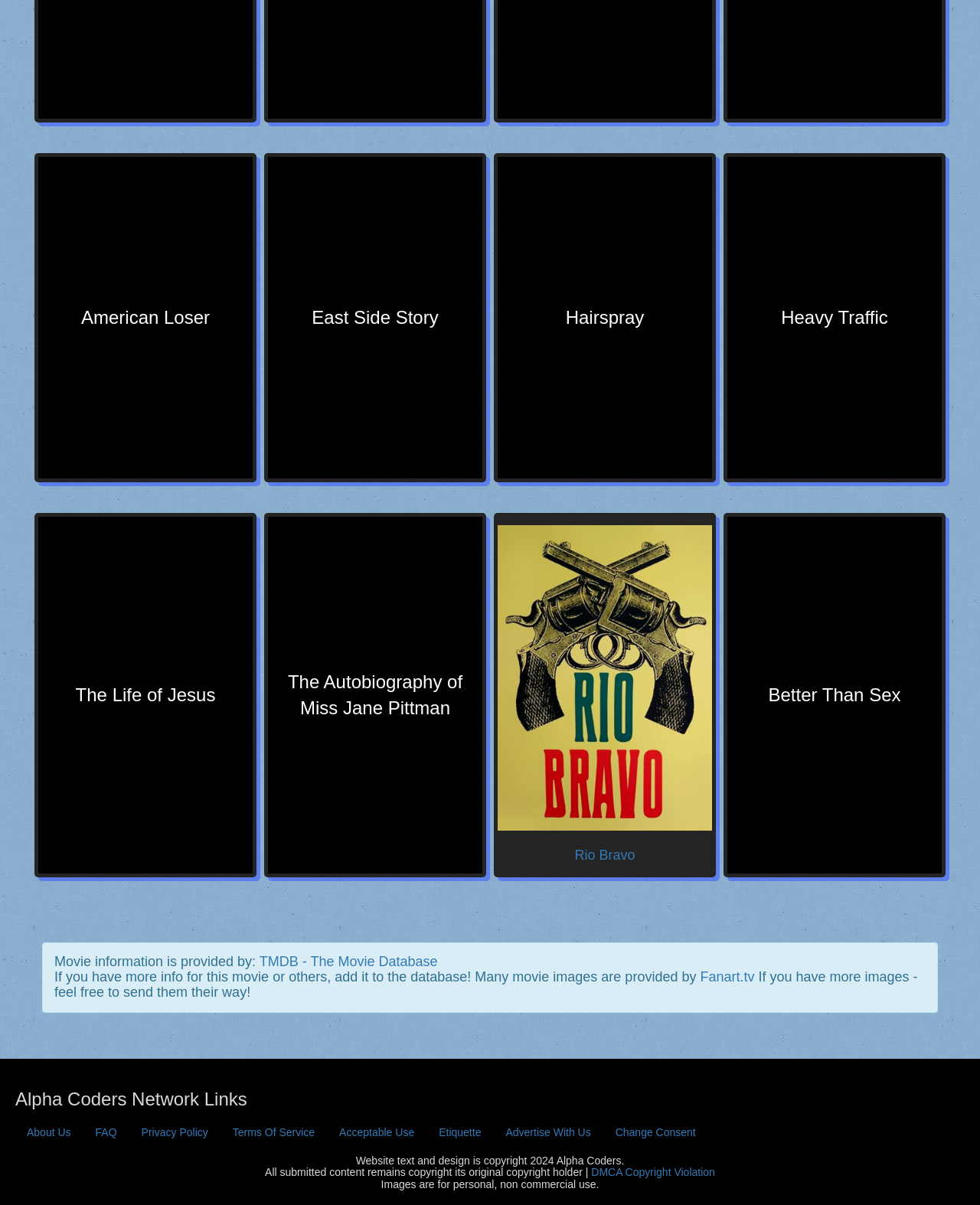What is the name of the first movie link?
Based on the image, give a concise answer in the form of a single word or short phrase.

American Loser